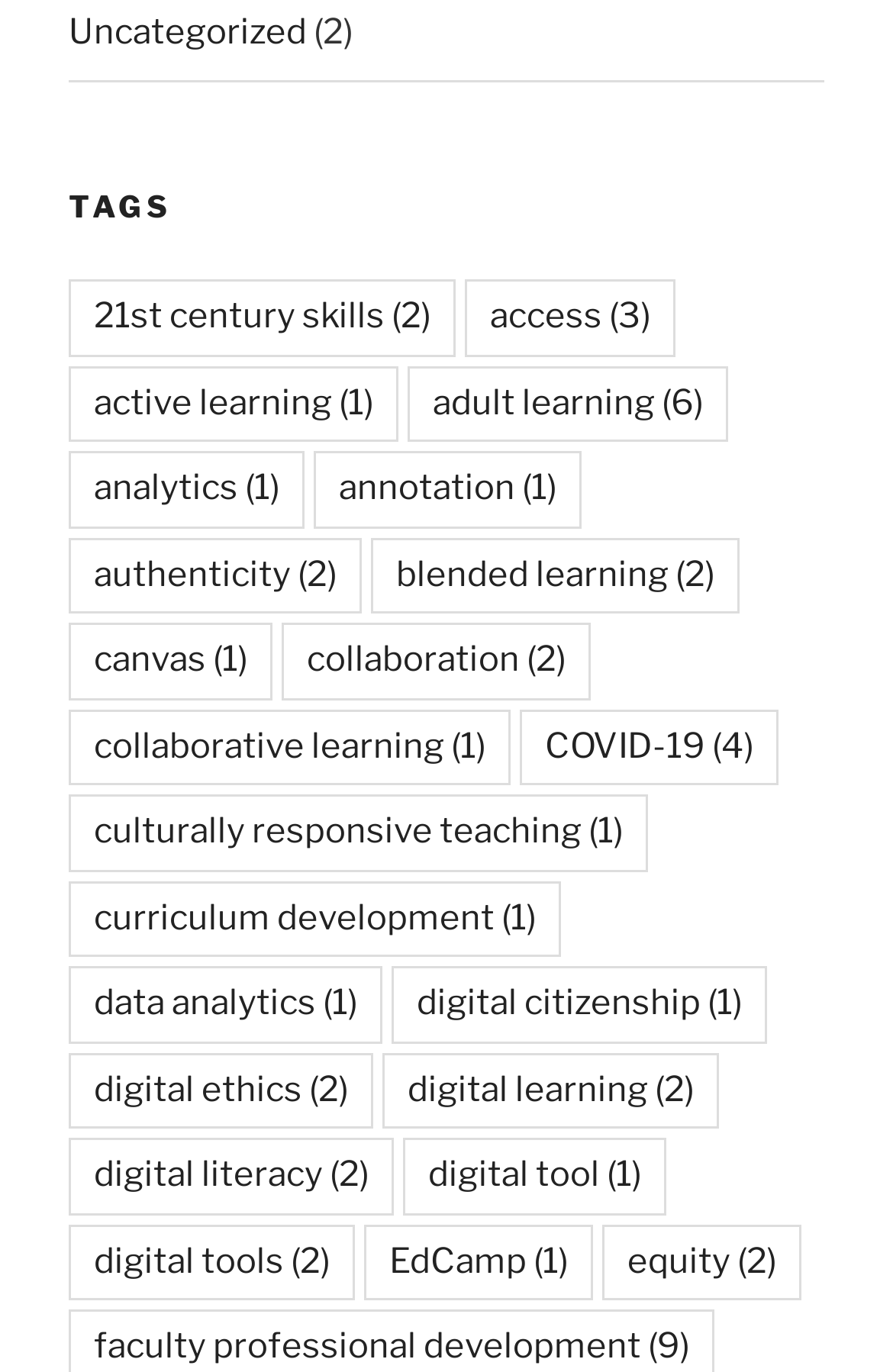Predict the bounding box of the UI element based on this description: "active learning (1)".

[0.077, 0.267, 0.446, 0.323]